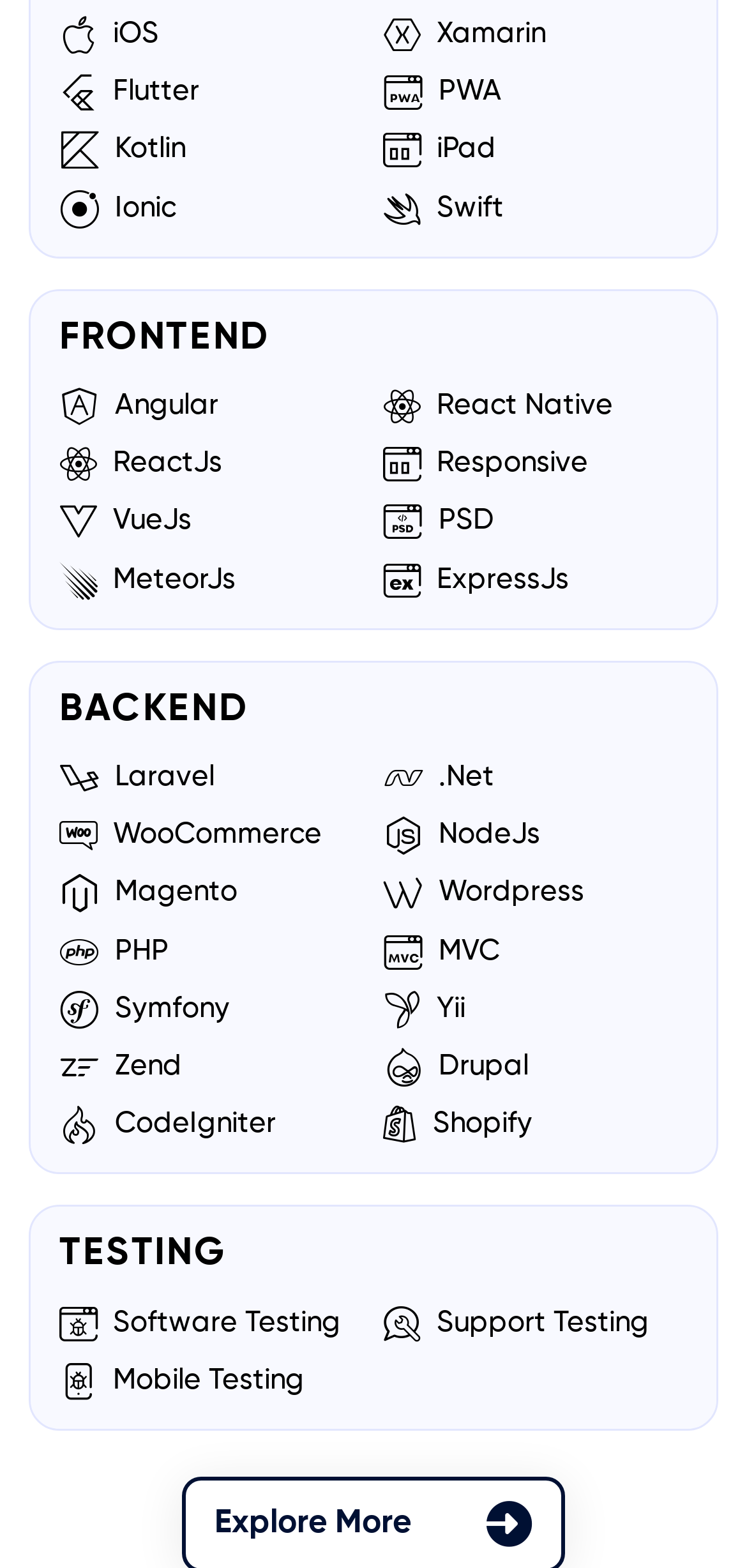Find the bounding box coordinates of the clickable region needed to perform the following instruction: "Go to Flutter". The coordinates should be provided as four float numbers between 0 and 1, i.e., [left, top, right, bottom].

[0.079, 0.046, 0.267, 0.071]